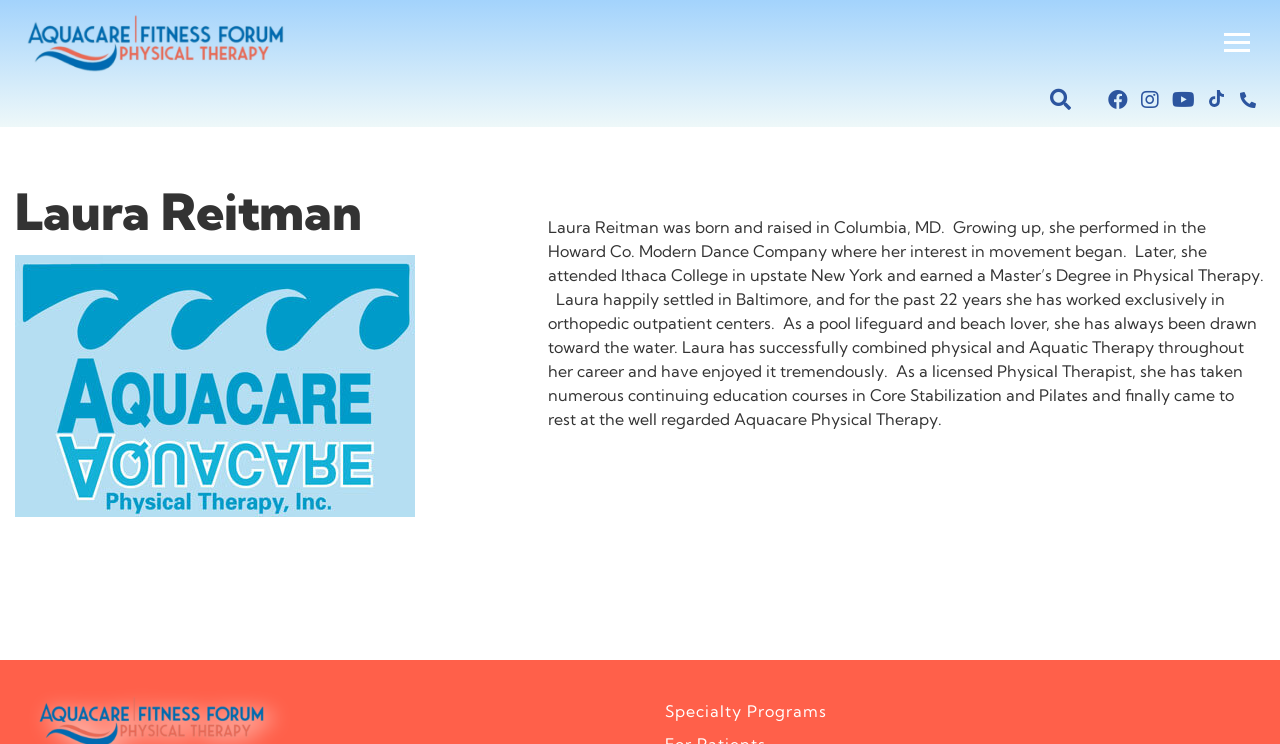What is Laura Reitman's profession?
Refer to the image and provide a detailed answer to the question.

Based on the webpage content, specifically the article section, it is mentioned that Laura Reitman is a licensed Physical Therapist who has worked exclusively in orthopedic outpatient centers for 22 years.